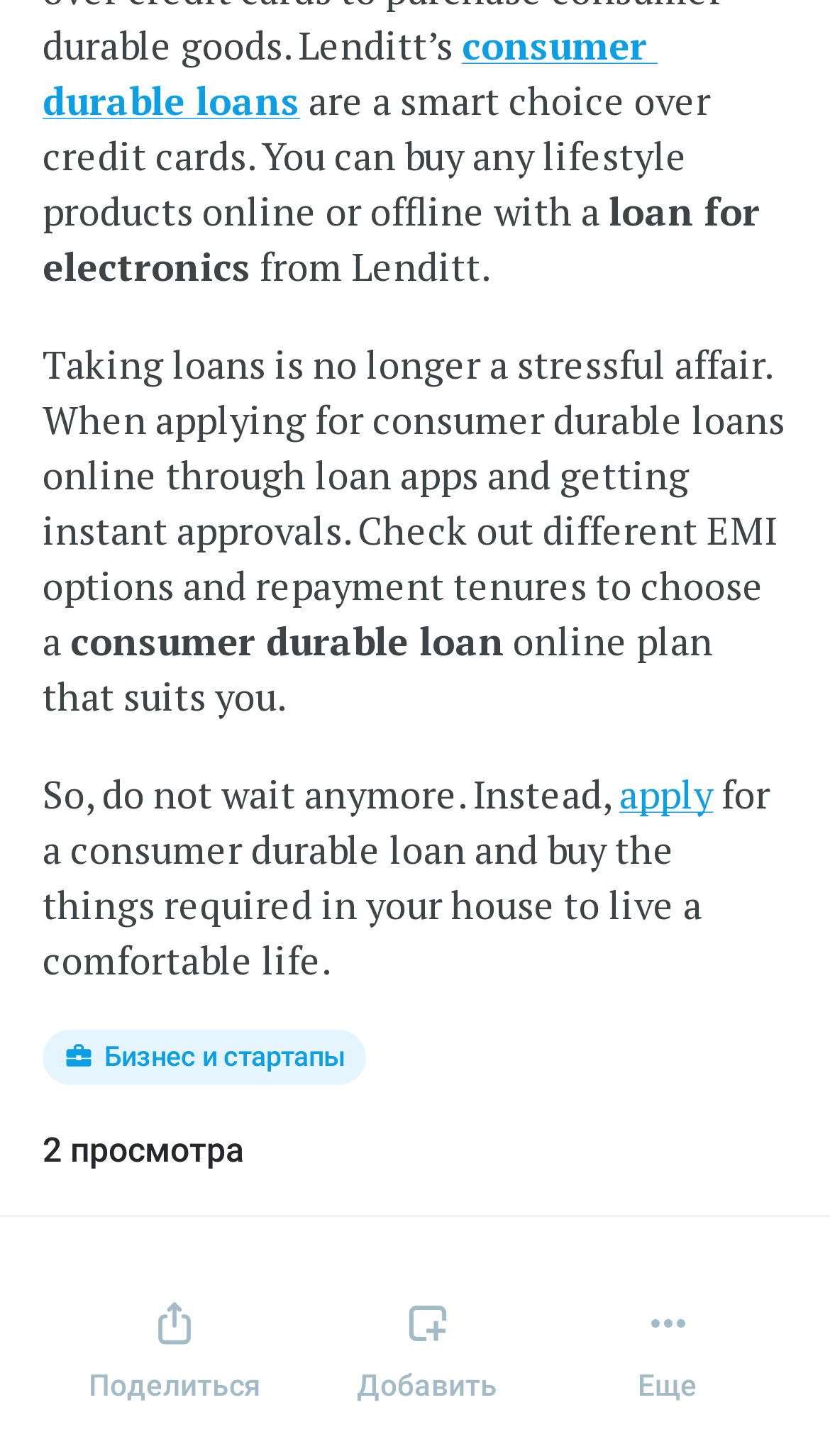What is the benefit of taking loans online?
From the screenshot, provide a brief answer in one word or phrase.

Instant approvals